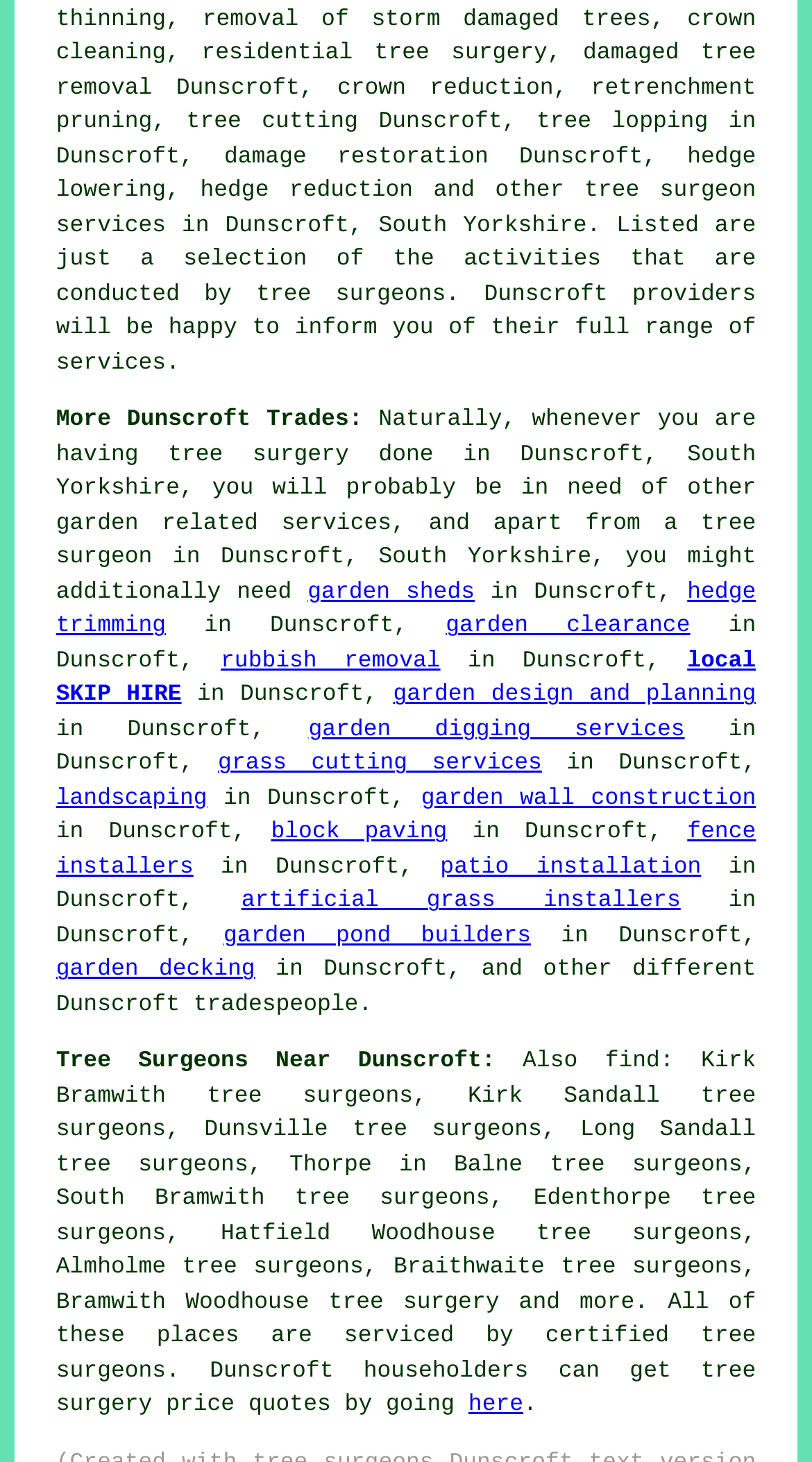Provide the bounding box coordinates for the area that should be clicked to complete the instruction: "follow 'tree surgeon services'".

[0.069, 0.123, 0.931, 0.164]